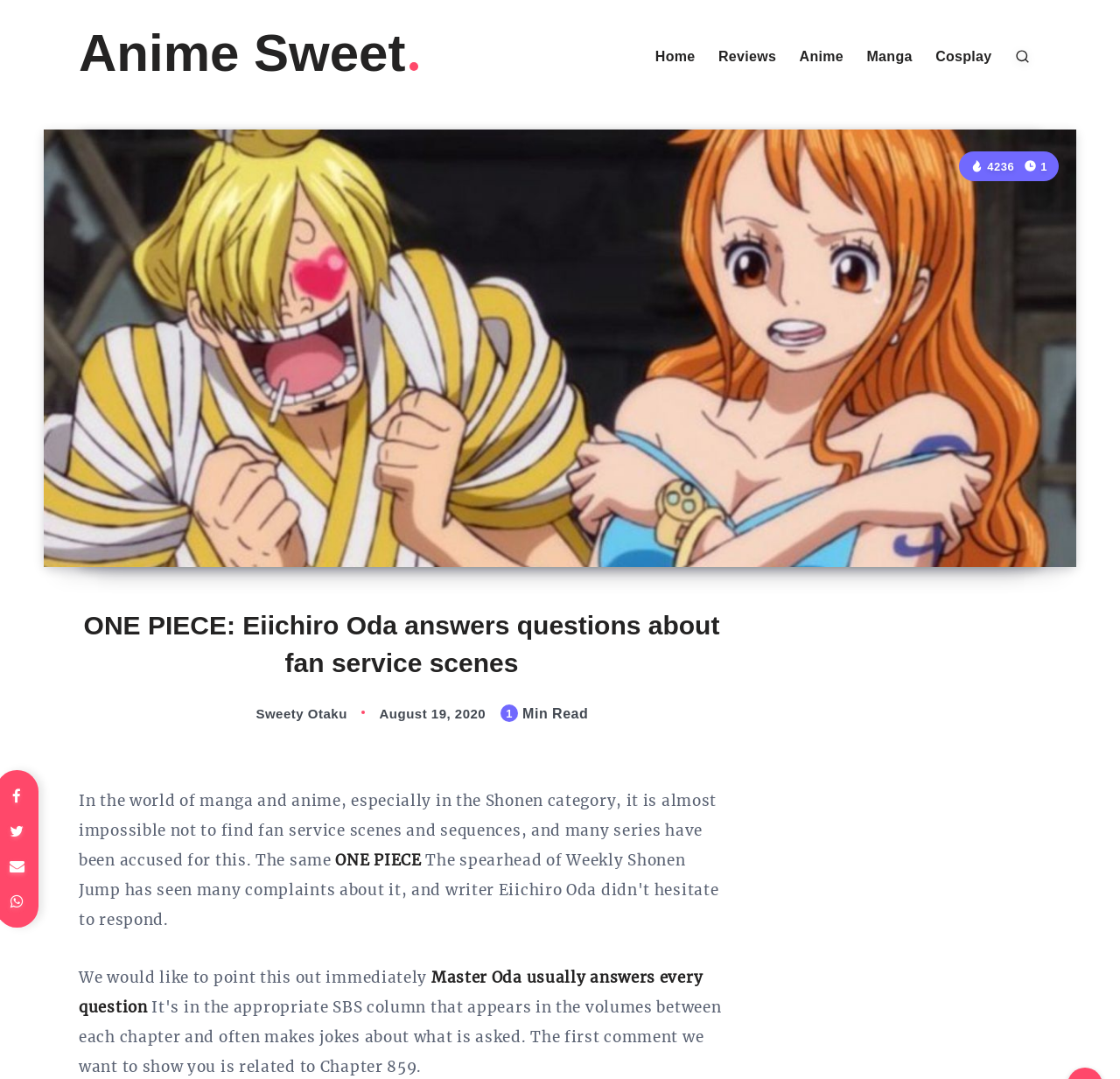Based on the element description, predict the bounding box coordinates (top-left x, top-left y, bottom-right x, bottom-right y) for the UI element in the screenshot: Anime

[0.714, 0.045, 0.753, 0.061]